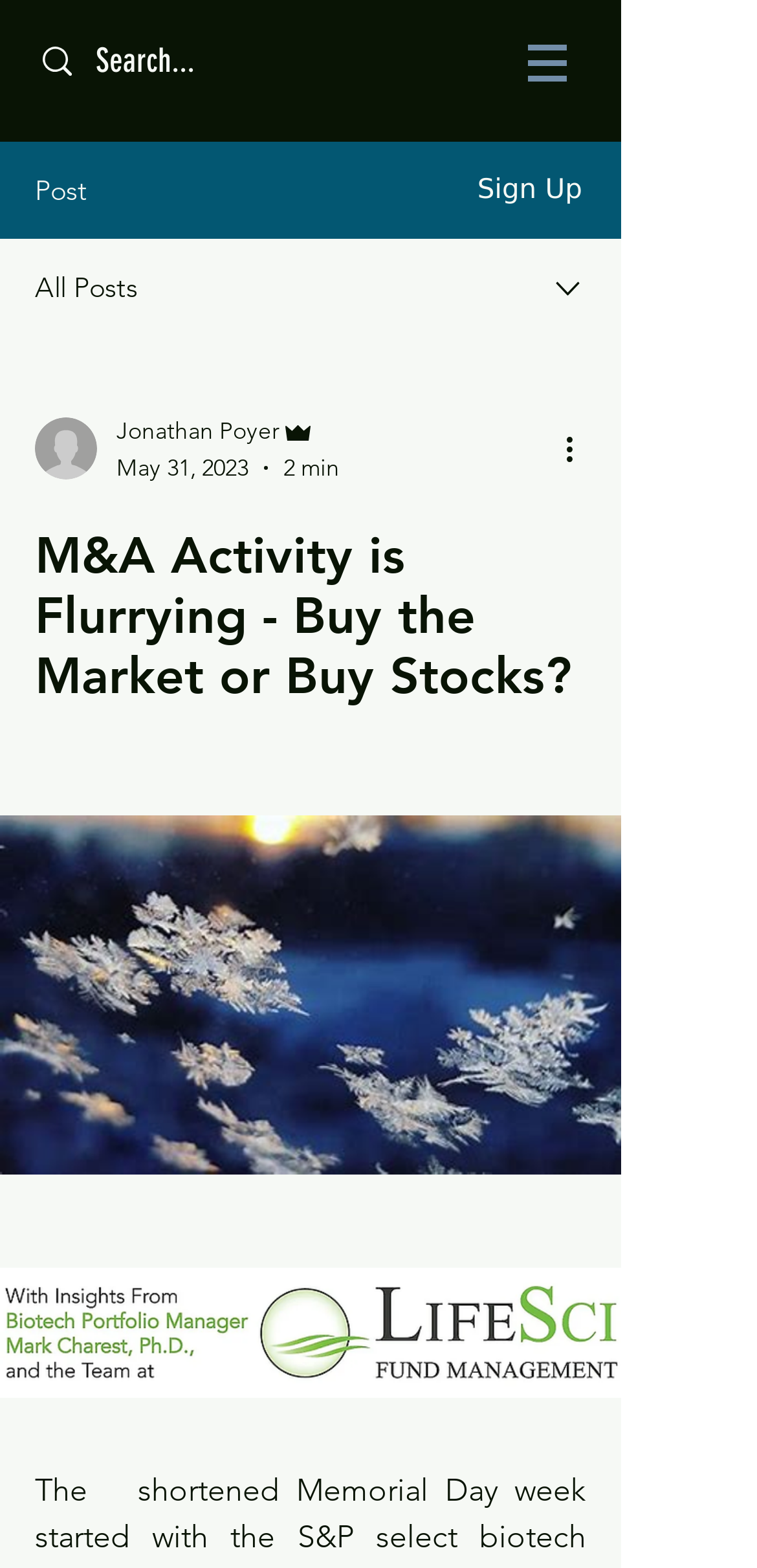Create a detailed narrative of the webpage’s visual and textual elements.

The webpage appears to be a blog or article page, with a focus on finance and stock market news. At the top, there is a navigation menu labeled "Site" with a dropdown button, accompanied by a small image. Below this, there is a search bar with a magnifying glass icon and a placeholder text "Search...".

To the left of the search bar, there are several static text elements, including "Post", "Sign Up", and "All Posts". On the right side, there is a combobox with a dropdown menu, featuring a writer's picture, name, and role, as well as the date and time of the post.

The main content of the page is a heading that reads "M&A Activity is Flurrying - Buy the Market or Buy Stocks?", which is likely the title of the article. Below this, there are two buttons with unknown functions, possibly related to sharing or saving the article.

There are several images scattered throughout the page, including icons for the navigation menu, search bar, and buttons, as well as a larger image associated with the writer's picture. The overall layout is dense, with many elements packed into a relatively small space.